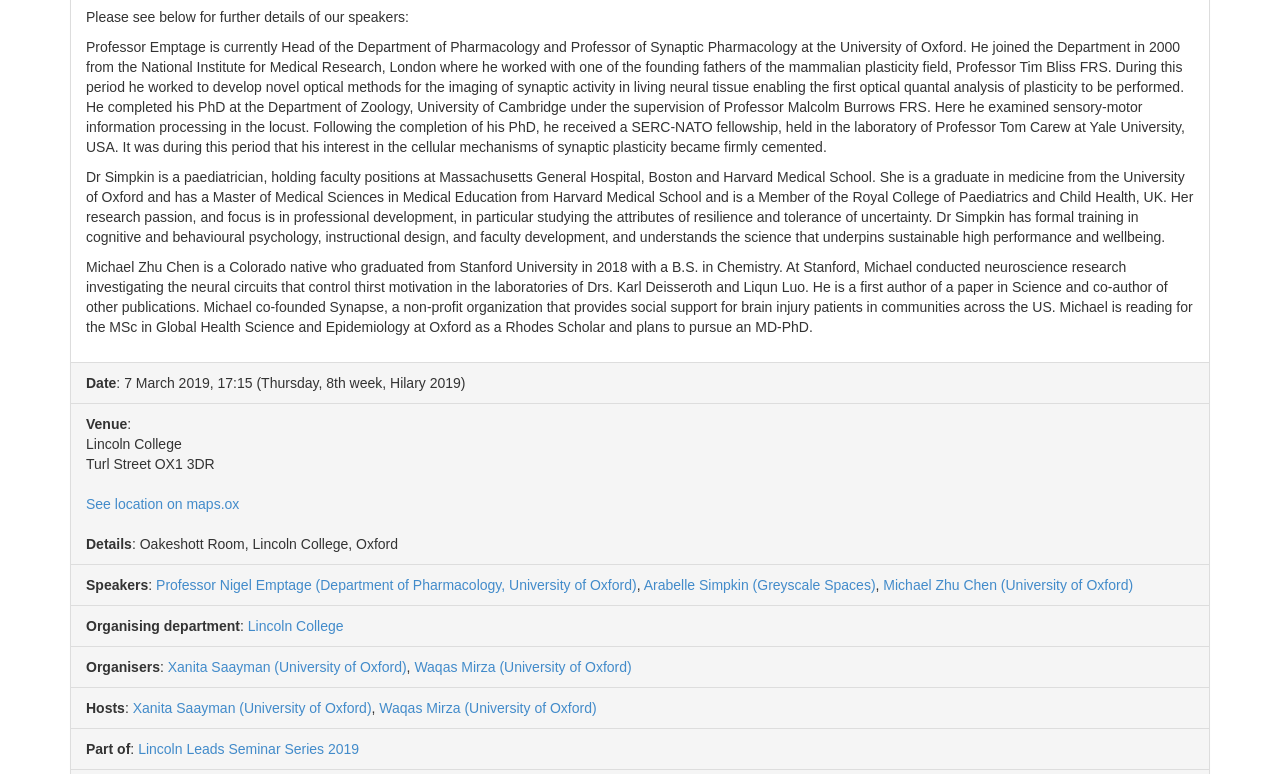Provide the bounding box coordinates of the HTML element this sentence describes: "18 videos". The bounding box coordinates consist of four float numbers between 0 and 1, i.e., [left, top, right, bottom].

None